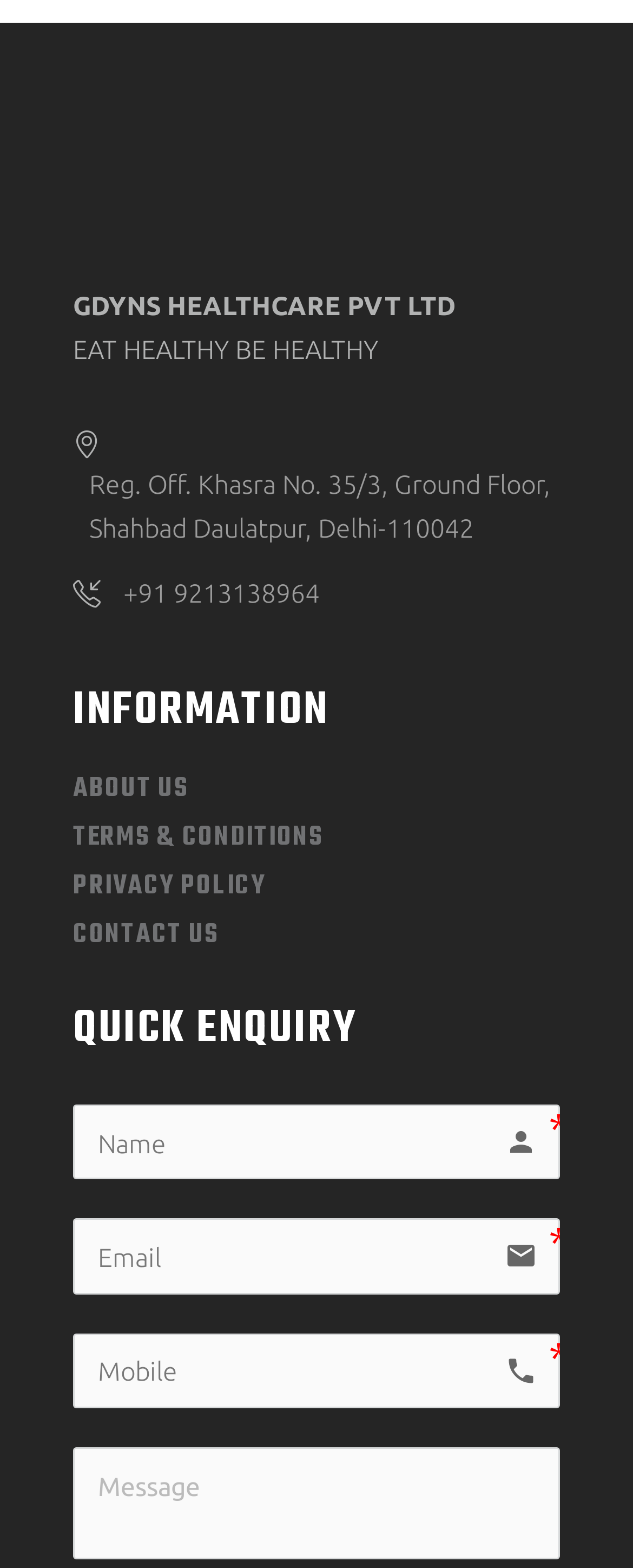Select the bounding box coordinates of the element I need to click to carry out the following instruction: "Click on CONTACT US".

[0.115, 0.583, 0.346, 0.61]